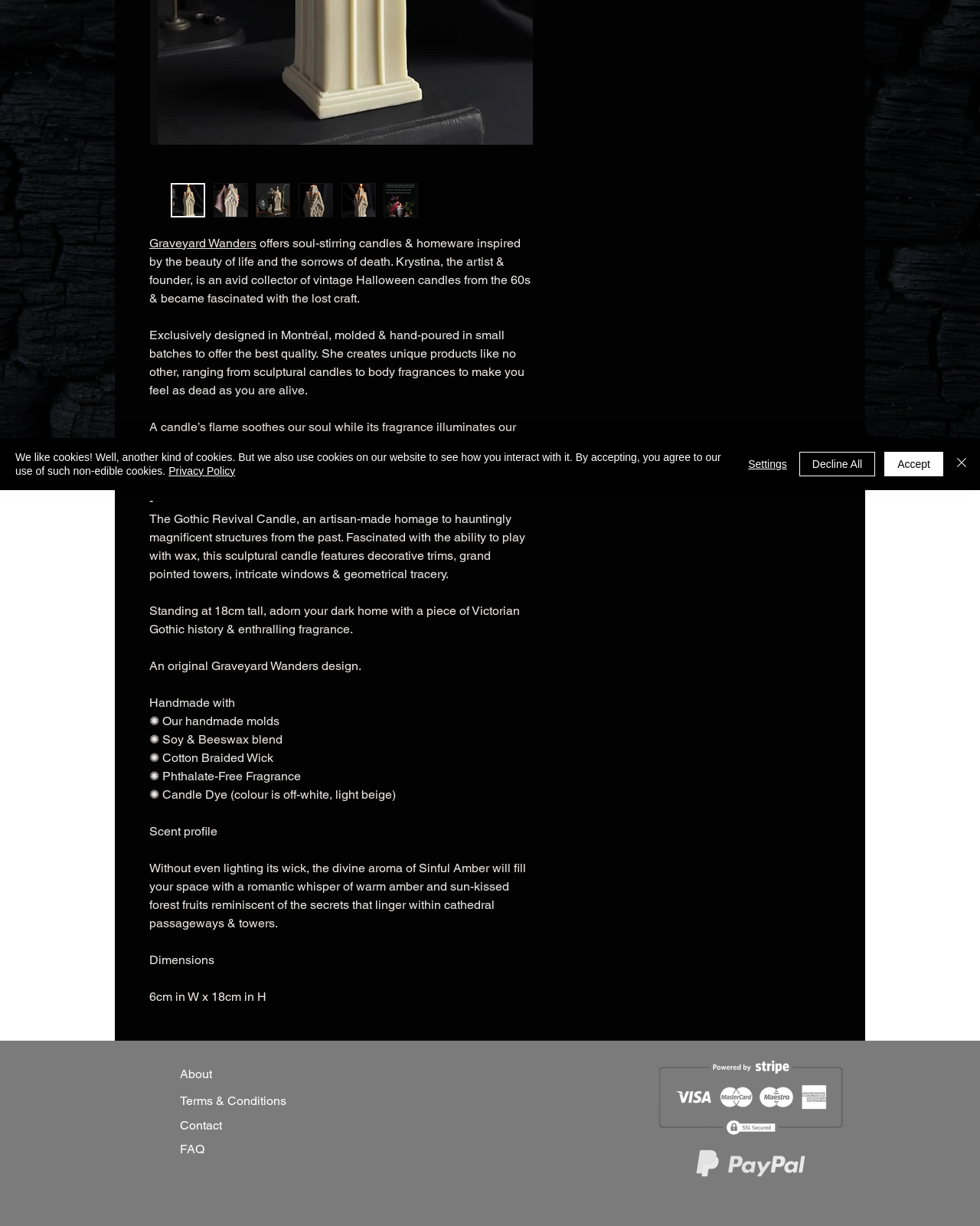Predict the bounding box coordinates of the UI element that matches this description: "Terms & Conditions". The coordinates should be in the format [left, top, right, bottom] with each value between 0 and 1.

[0.184, 0.889, 0.305, 0.908]